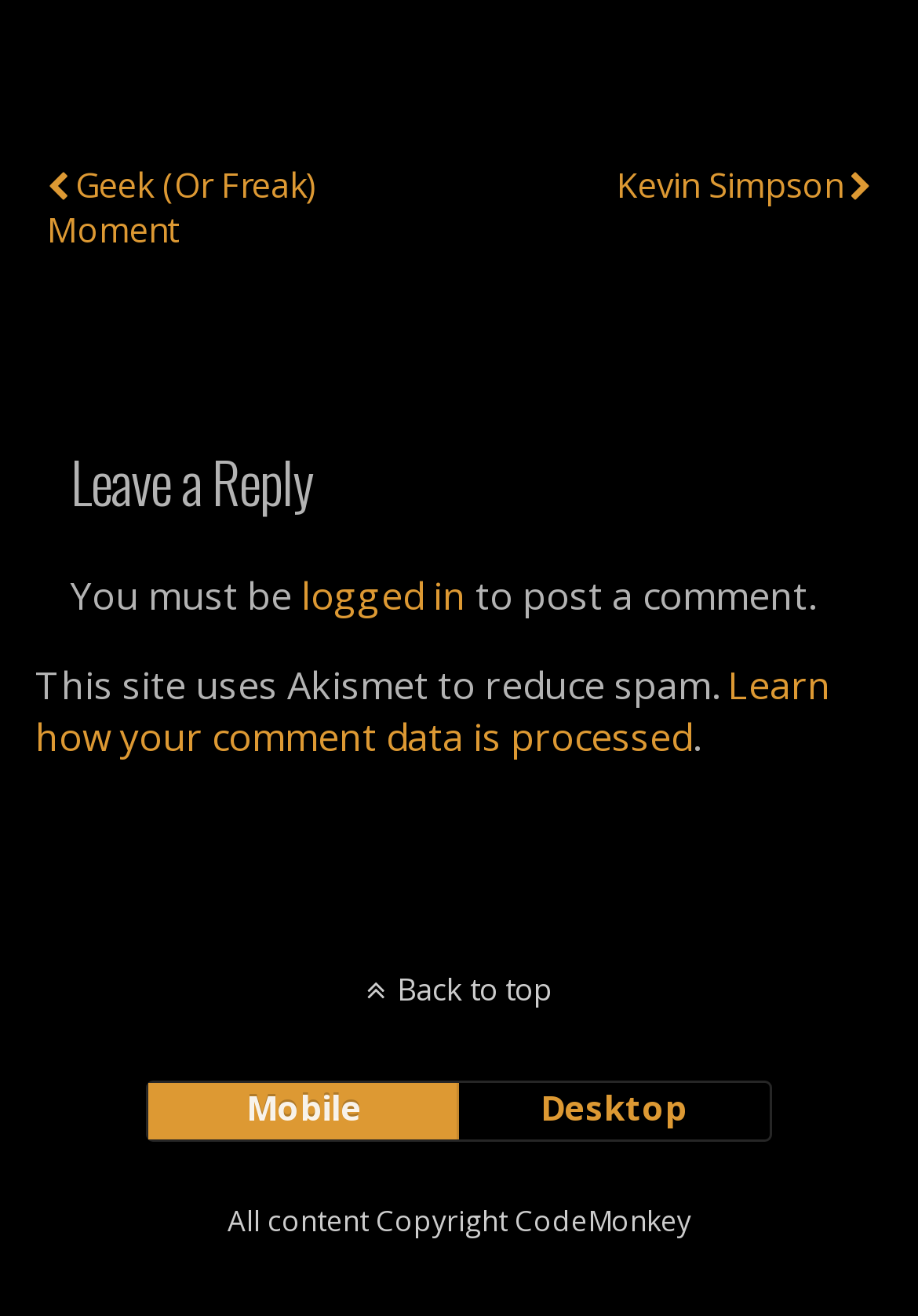What is the purpose of Akismet on this site?
Refer to the image and give a detailed response to the question.

I found the purpose of Akismet by reading the static text 'This site uses Akismet to reduce spam.' which is located below the comment section.